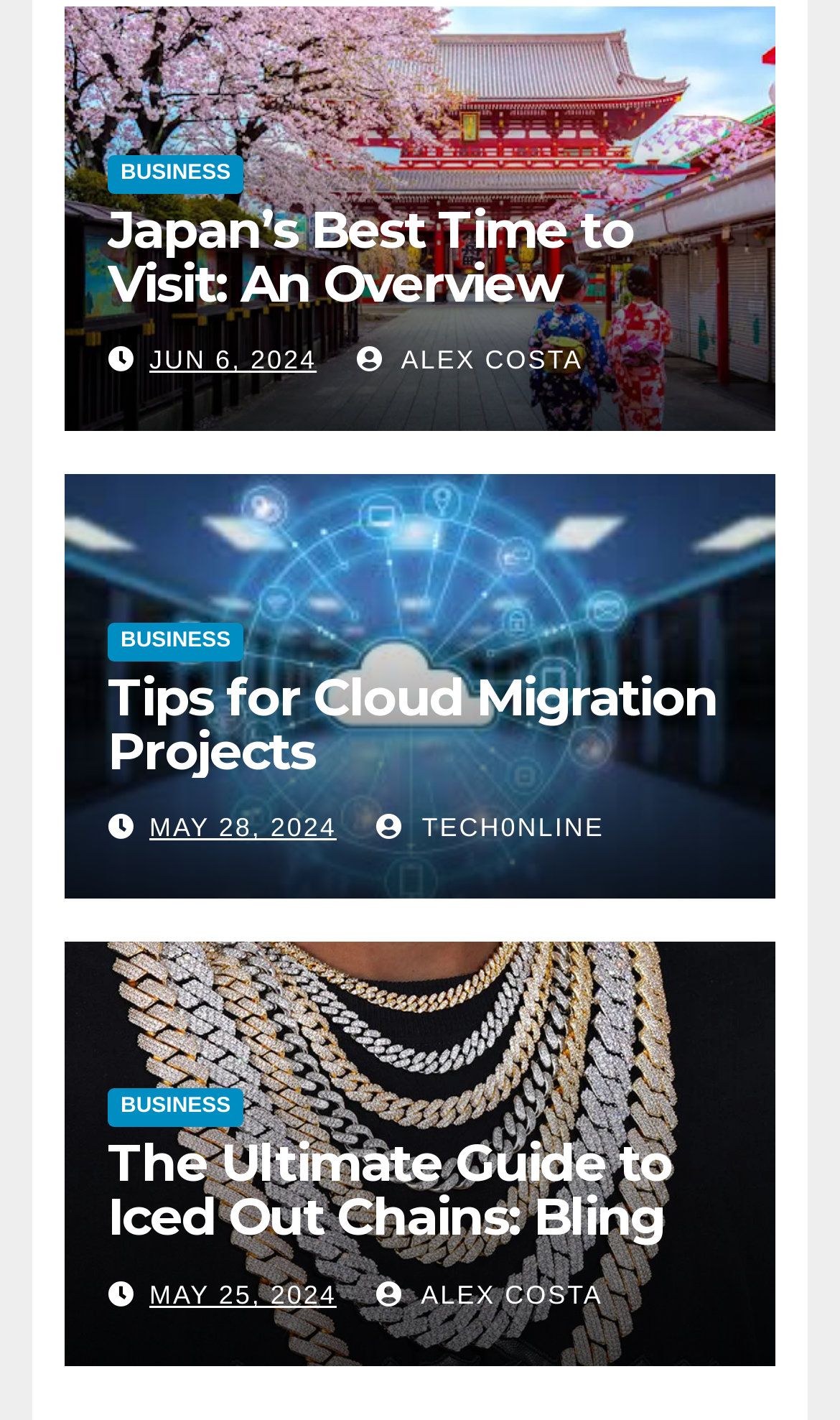Given the content of the image, can you provide a detailed answer to the question?
What is the category of the first article?

The first article has a link with the text 'BUSINESS' which indicates its category.